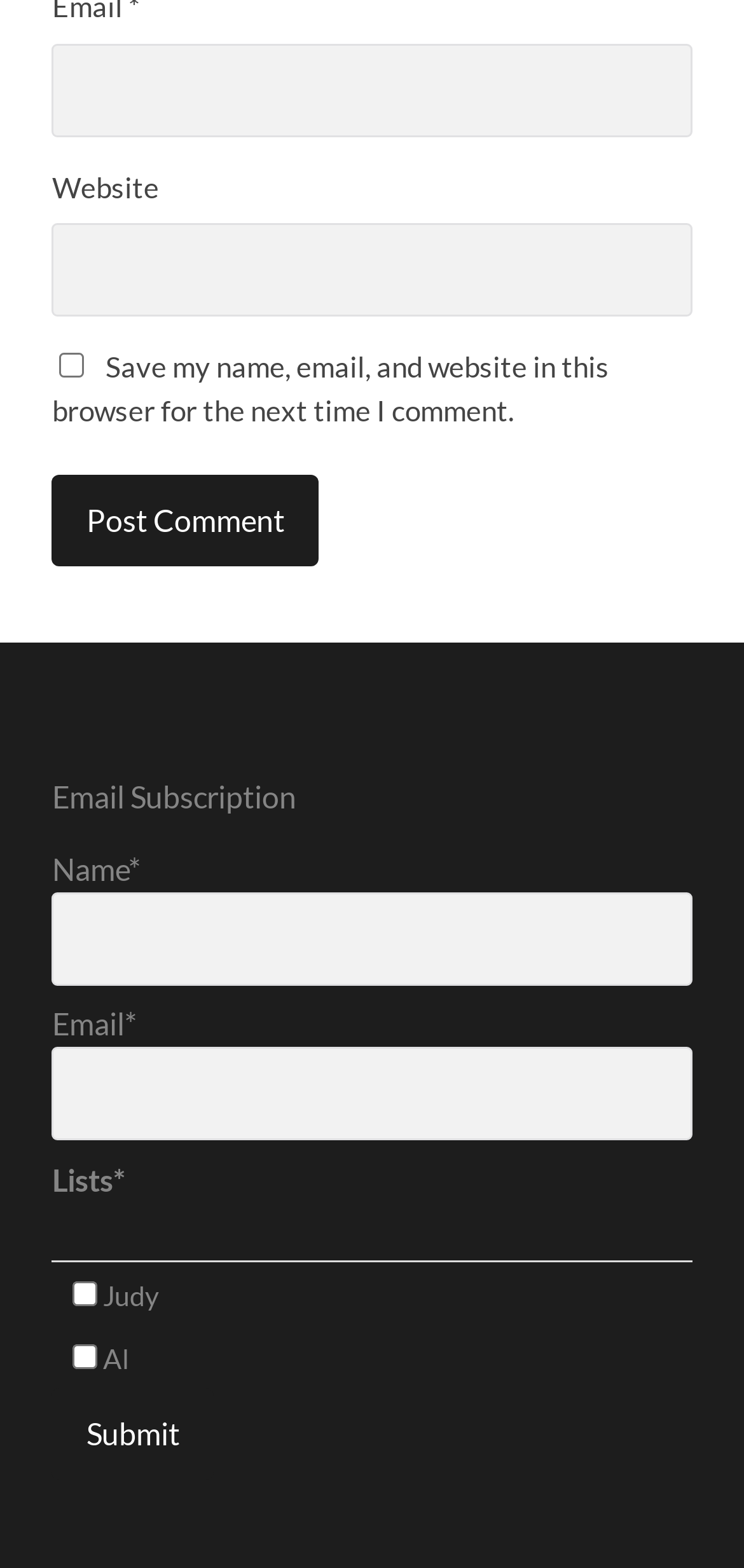Given the description: "parent_node: Email * aria-describedby="email-notes" name="email"", determine the bounding box coordinates of the UI element. The coordinates should be formatted as four float numbers between 0 and 1, [left, top, right, bottom].

[0.07, 0.028, 0.93, 0.088]